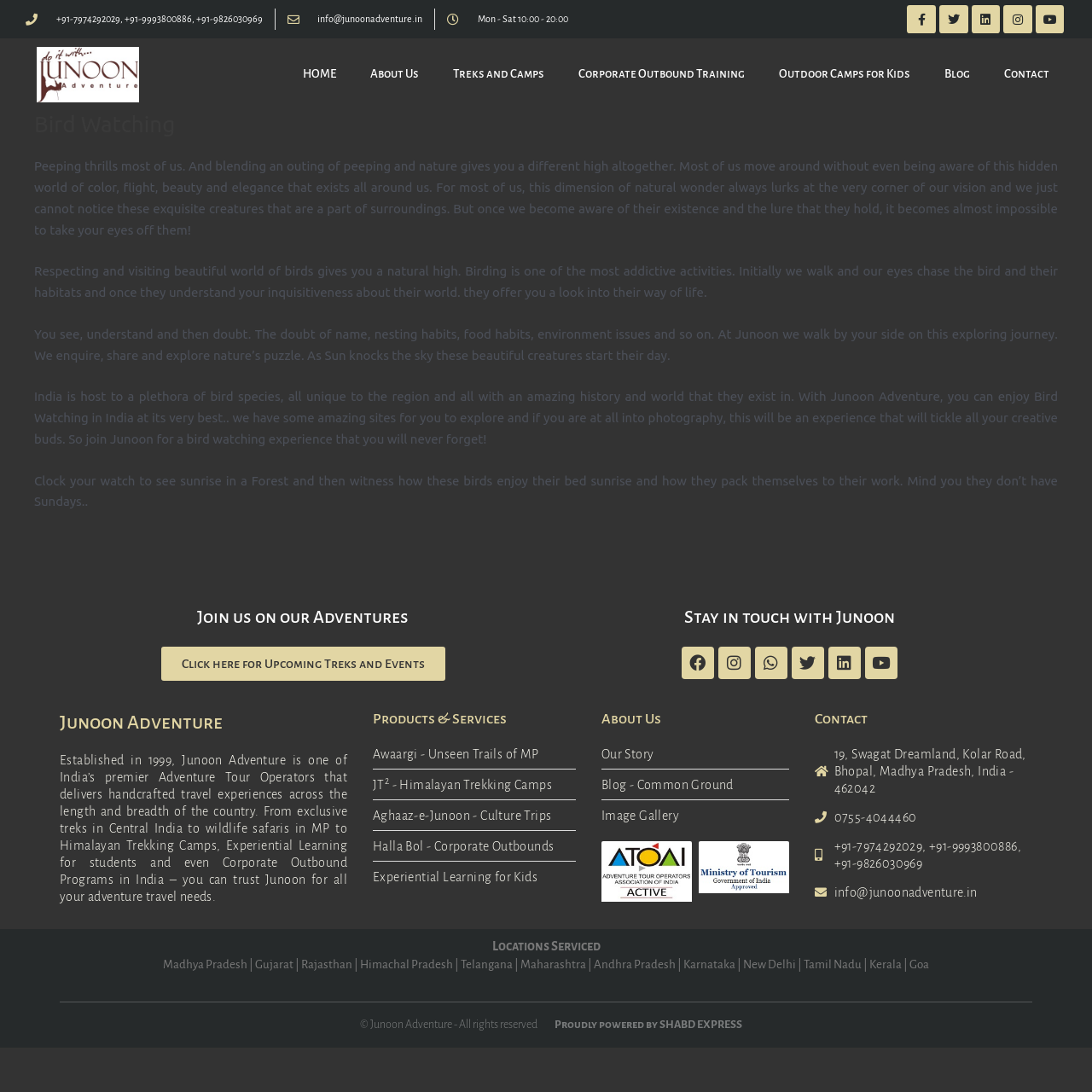Find the bounding box coordinates for the element described here: "Corporate Outbound Training".

[0.514, 0.055, 0.698, 0.082]